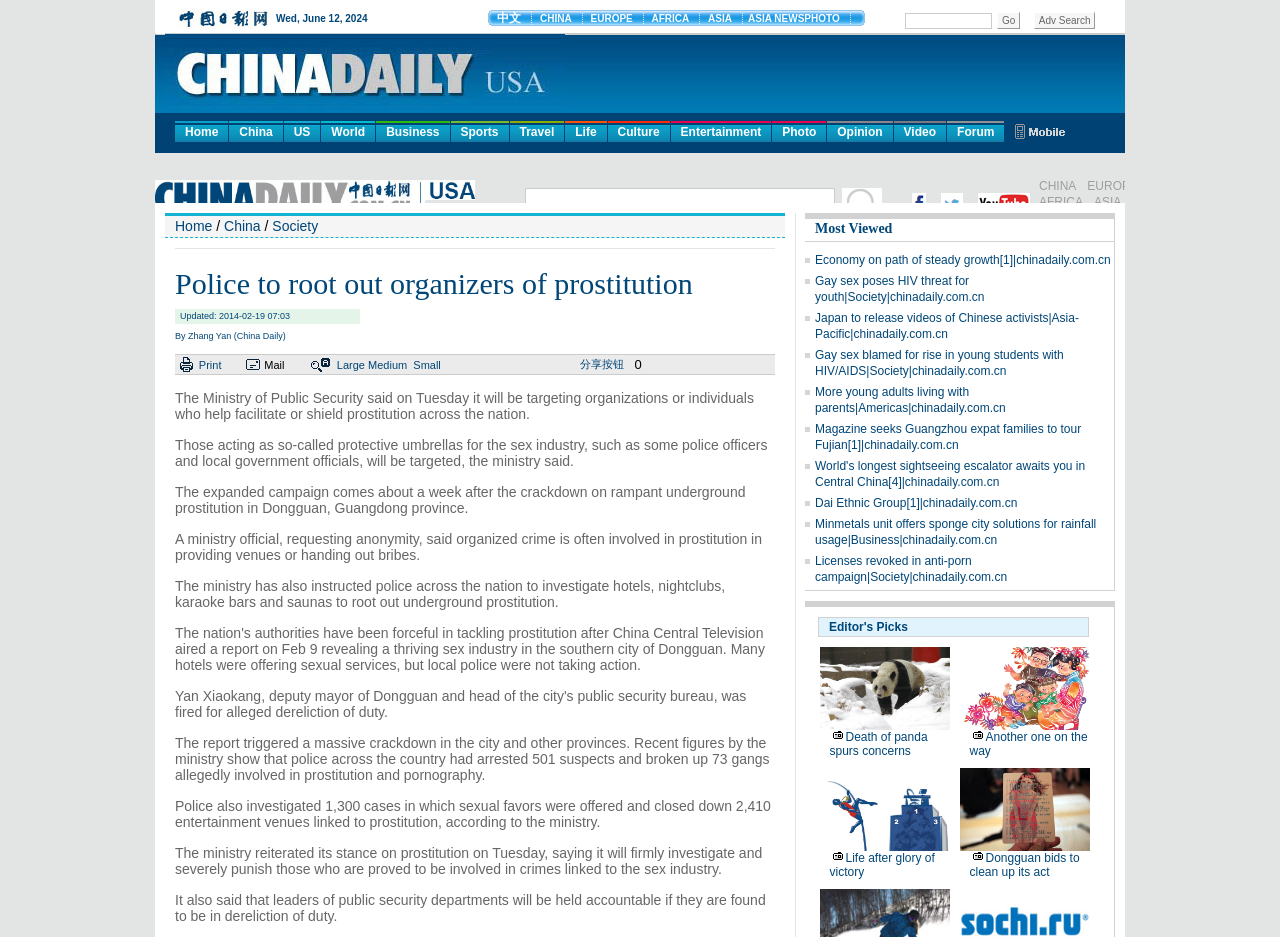Could you highlight the region that needs to be clicked to execute the instruction: "Click the 'Print' button"?

[0.155, 0.383, 0.173, 0.395]